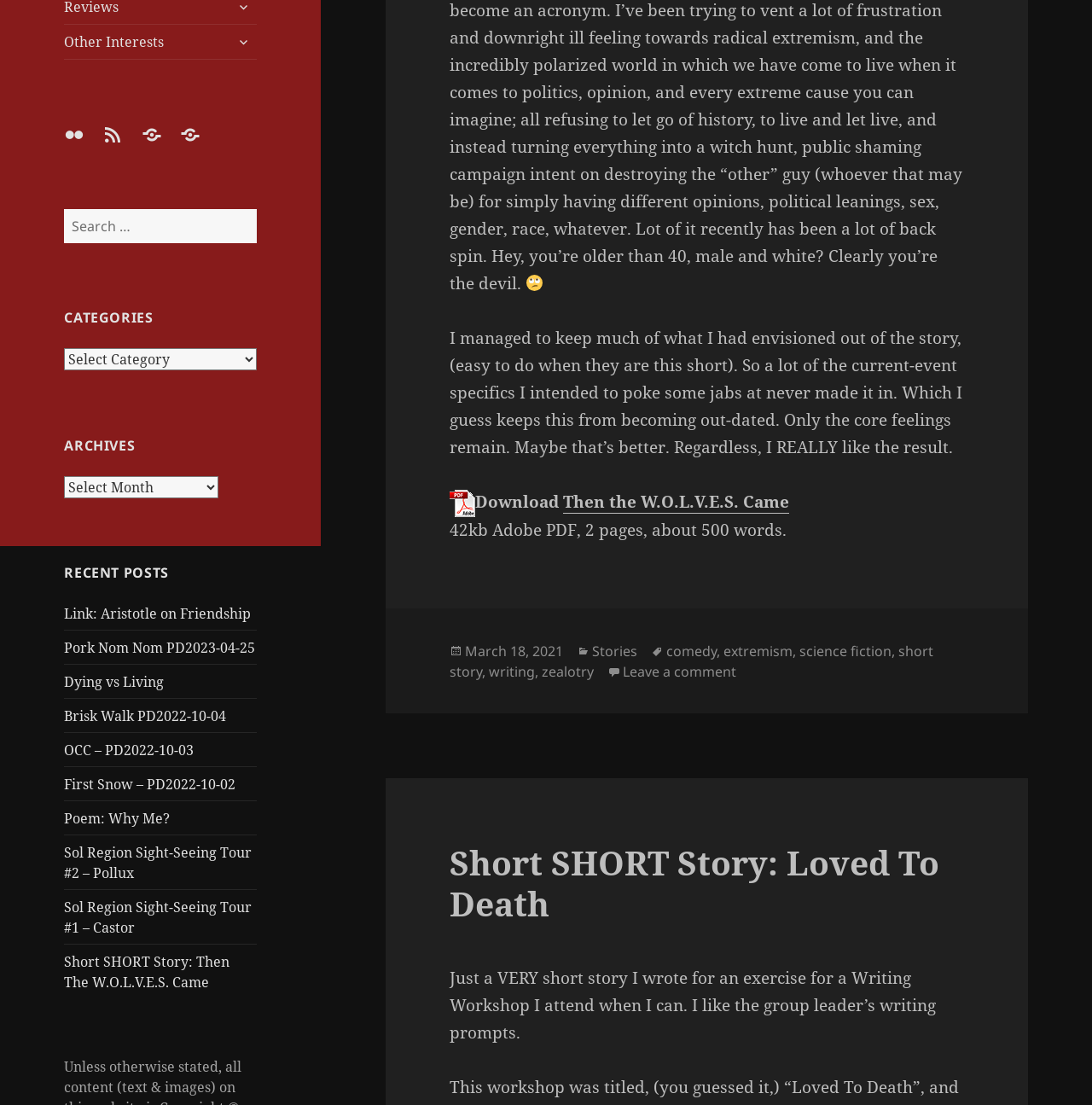Using the description "March 18, 2021March 19, 2021", locate and provide the bounding box of the UI element.

[0.426, 0.58, 0.516, 0.598]